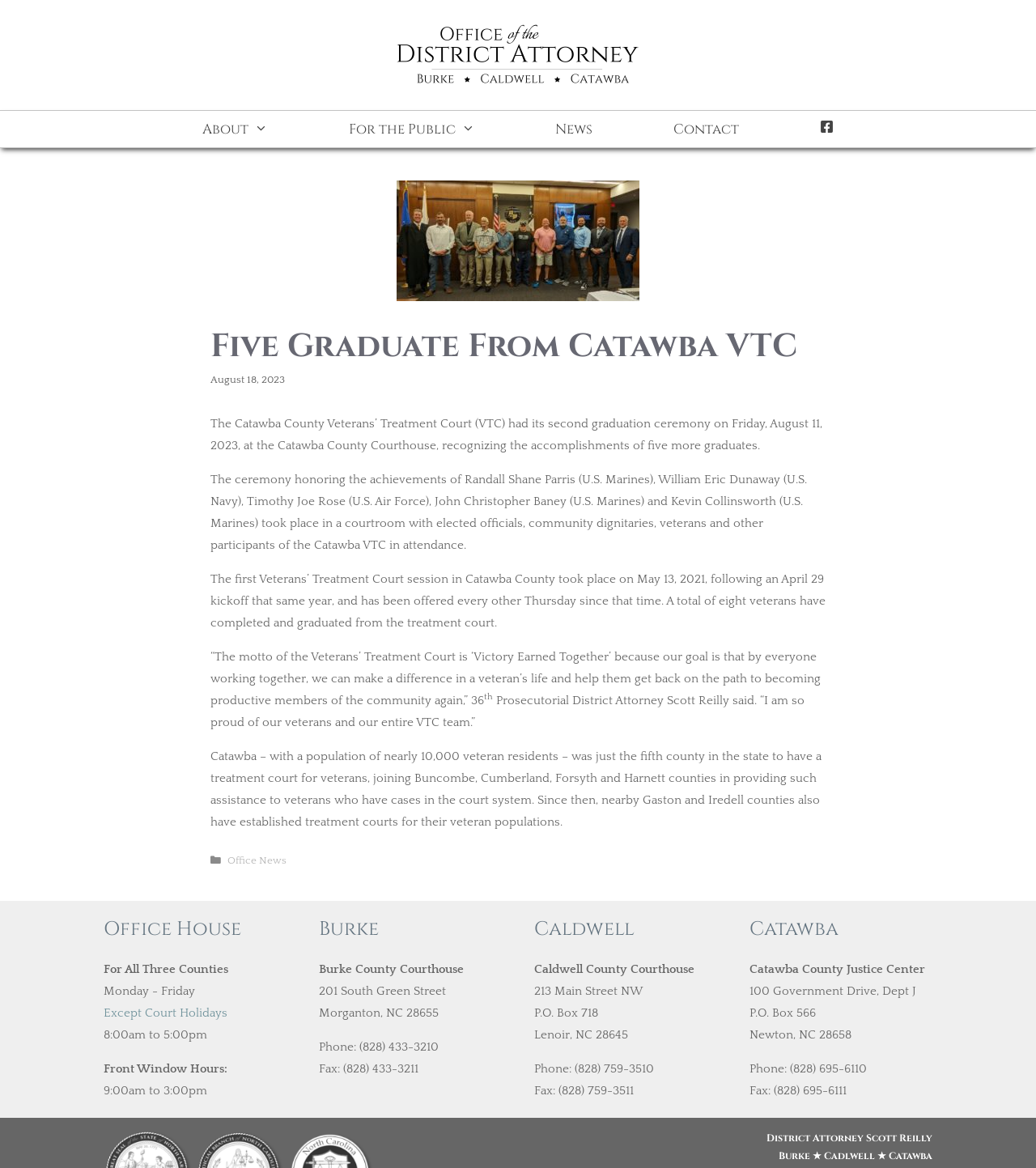Give a one-word or one-phrase response to the question: 
How many offices are listed with addresses and phone numbers?

Three